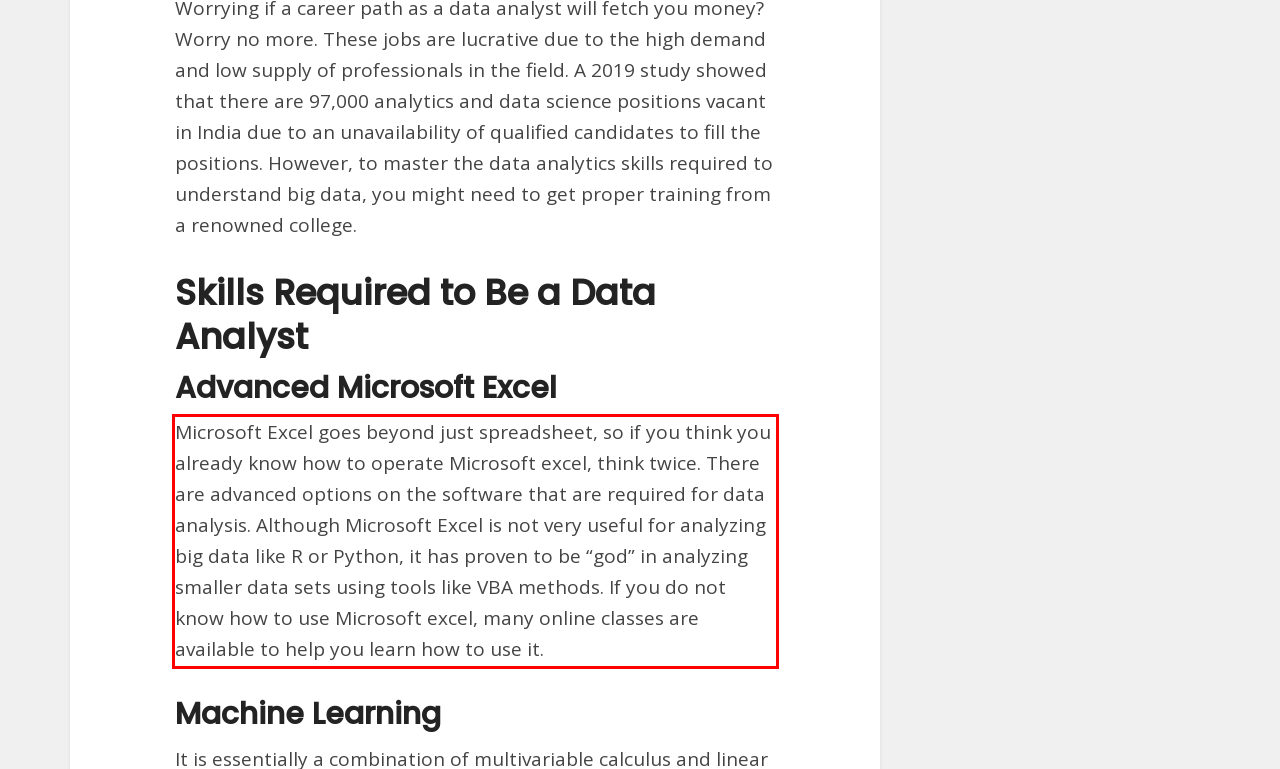Using the provided webpage screenshot, recognize the text content in the area marked by the red bounding box.

Microsoft Excel goes beyond just spreadsheet, so if you think you already know how to operate Microsoft excel, think twice. There are advanced options on the software that are required for data analysis. Although Microsoft Excel is not very useful for analyzing big data like R or Python, it has proven to be “god” in analyzing smaller data sets using tools like VBA methods. If you do not know how to use Microsoft excel, many online classes are available to help you learn how to use it.